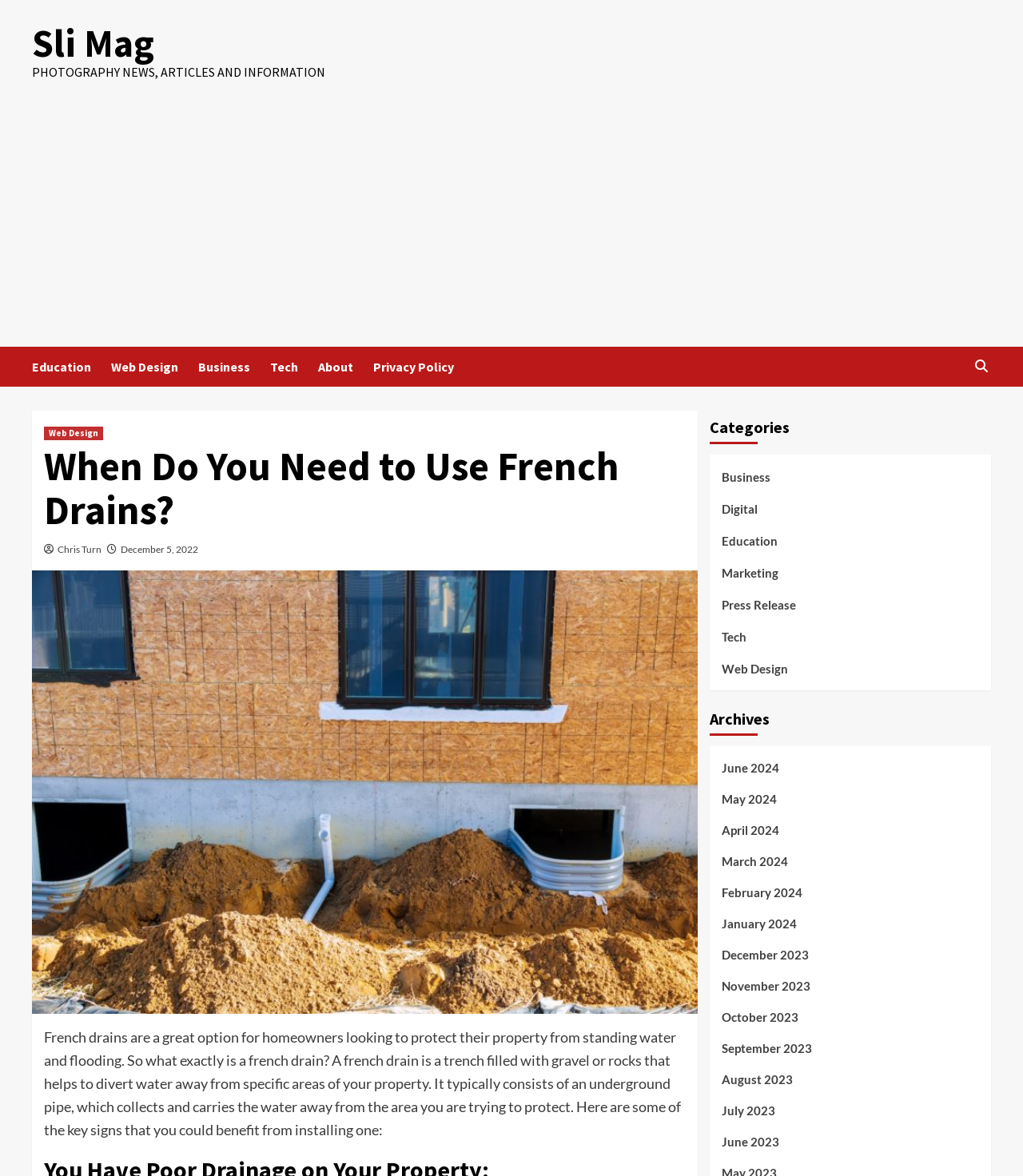Please find the bounding box coordinates for the clickable element needed to perform this instruction: "Click on the 'Web Design' category".

[0.705, 0.56, 0.77, 0.576]